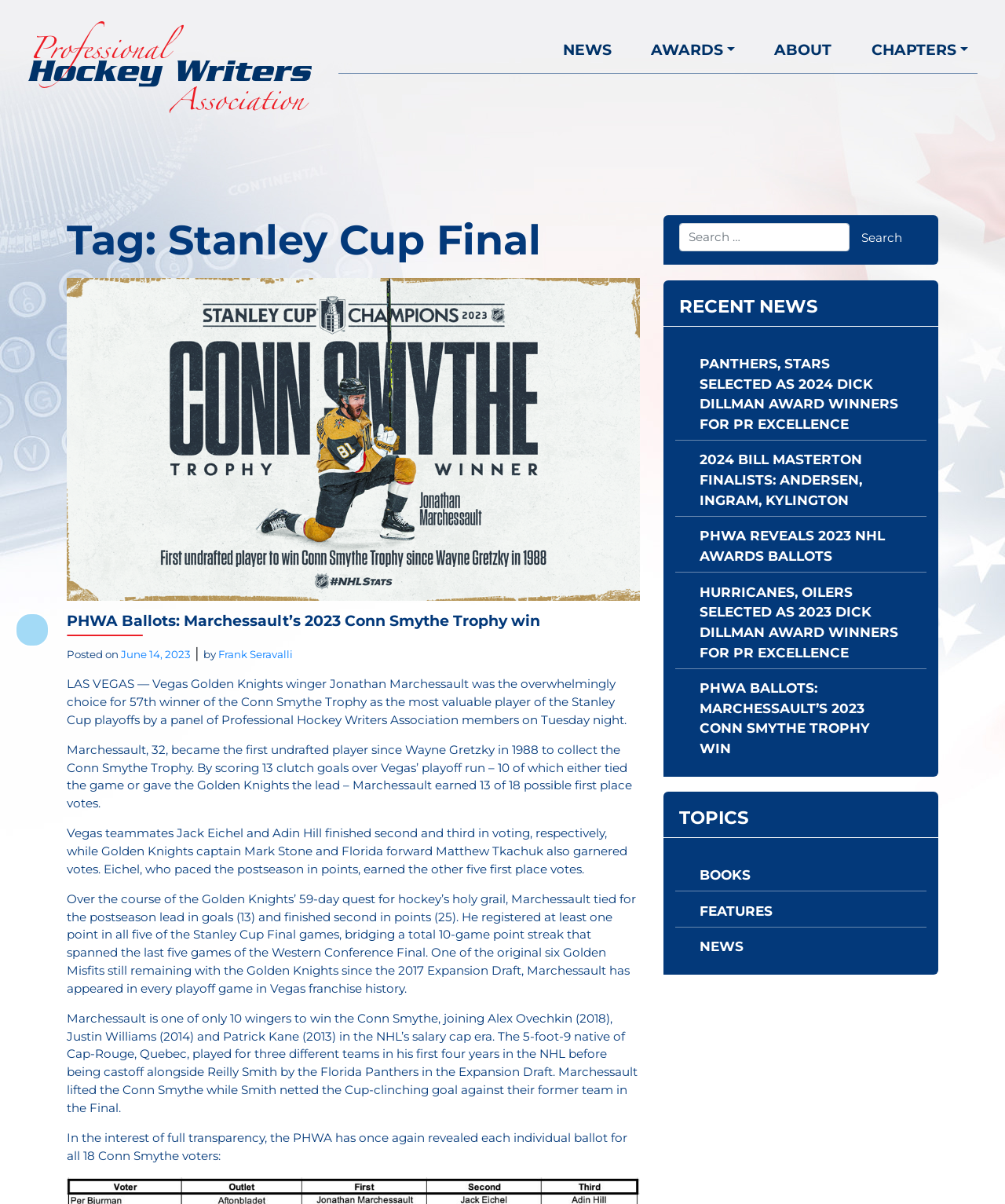Please provide a comprehensive response to the question based on the details in the image: What is the name of the award won by Jonathan Marchessault?

According to the webpage, Jonathan Marchessault won the Conn Smythe Trophy as the most valuable player of the Stanley Cup playoffs. This information is mentioned in the article with the heading 'PHWA Ballots: Marchessault’s 2023 Conn Smythe Trophy win'.